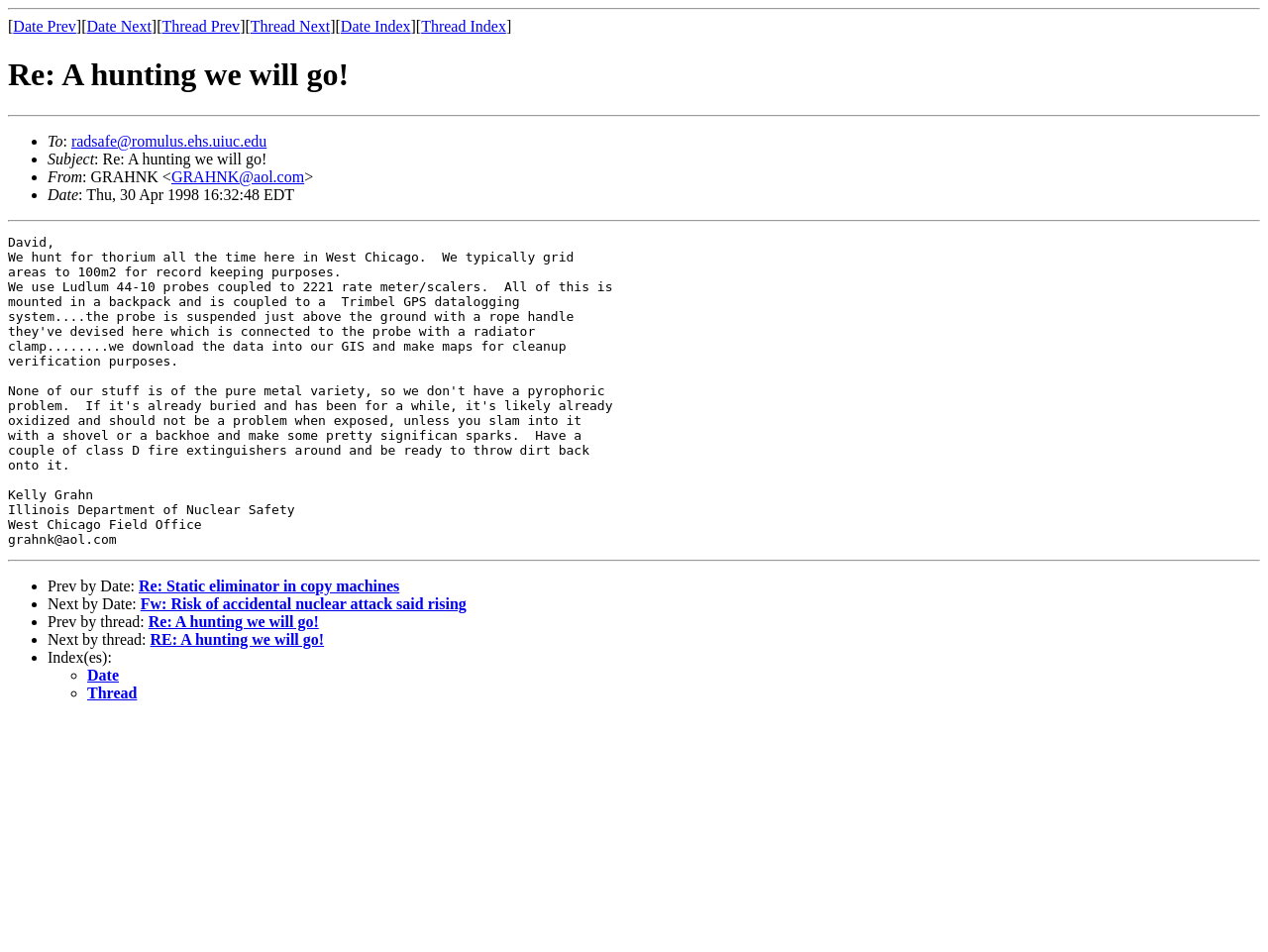Locate the bounding box coordinates of the element to click to perform the following action: 'View thread index'. The coordinates should be given as four float values between 0 and 1, in the form of [left, top, right, bottom].

[0.332, 0.019, 0.399, 0.036]